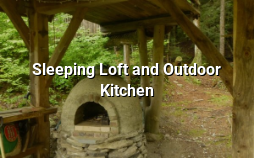Please examine the image and answer the question with a detailed explanation:
What is the purpose of the structure?

The caption describes the space as 'ideal for both cooking and socializing', suggesting that the structure serves a dual purpose, providing a functional area for culinary activities and a comfortable space for social gatherings or relaxation.